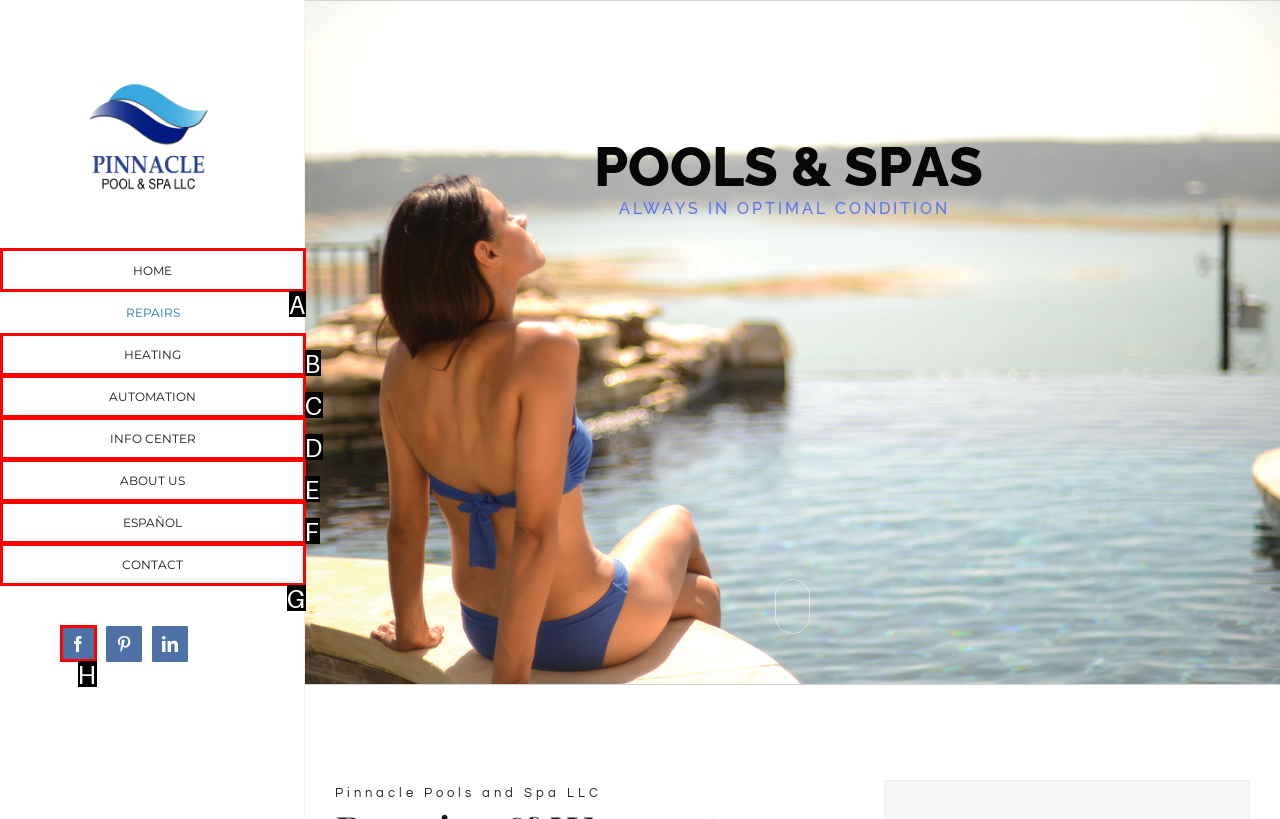Look at the description: INFO CENTER
Determine the letter of the matching UI element from the given choices.

D